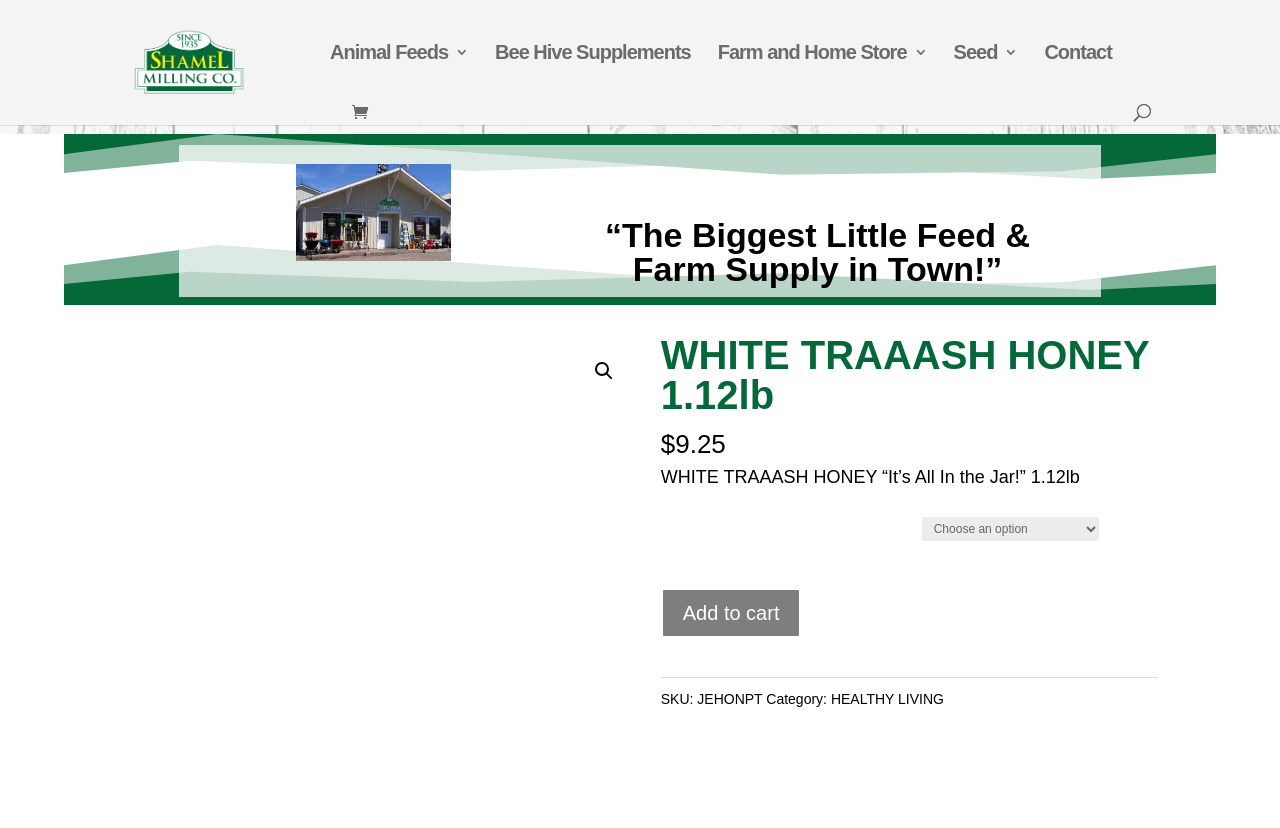Please specify the bounding box coordinates of the clickable region necessary for completing the following instruction: "Add WHITE TRAAASH HONEY to cart". The coordinates must consist of four float numbers between 0 and 1, i.e., [left, top, right, bottom].

[0.516, 0.71, 0.626, 0.771]